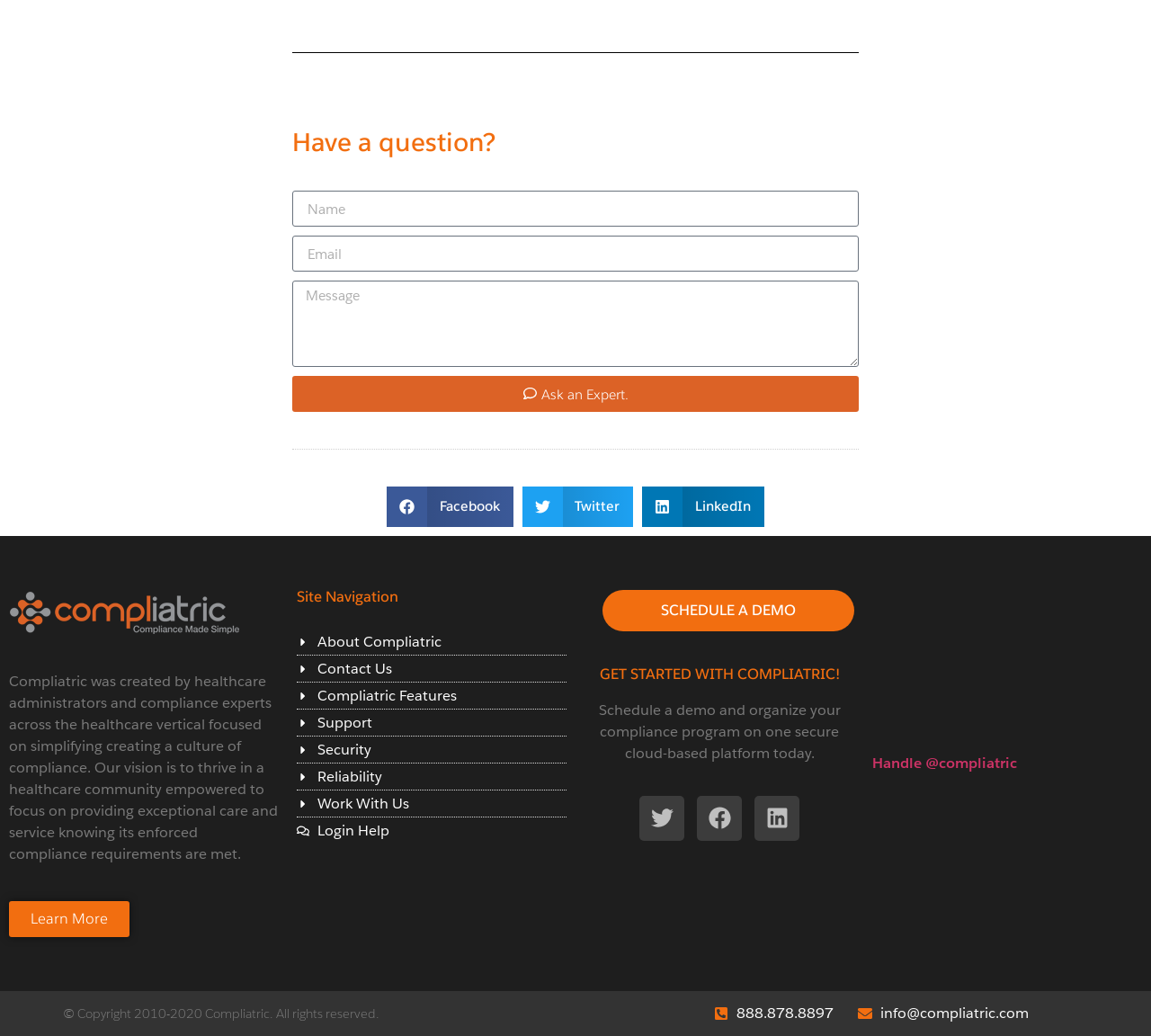How can I contact Compliatric? Look at the image and give a one-word or short phrase answer.

Via phone or email